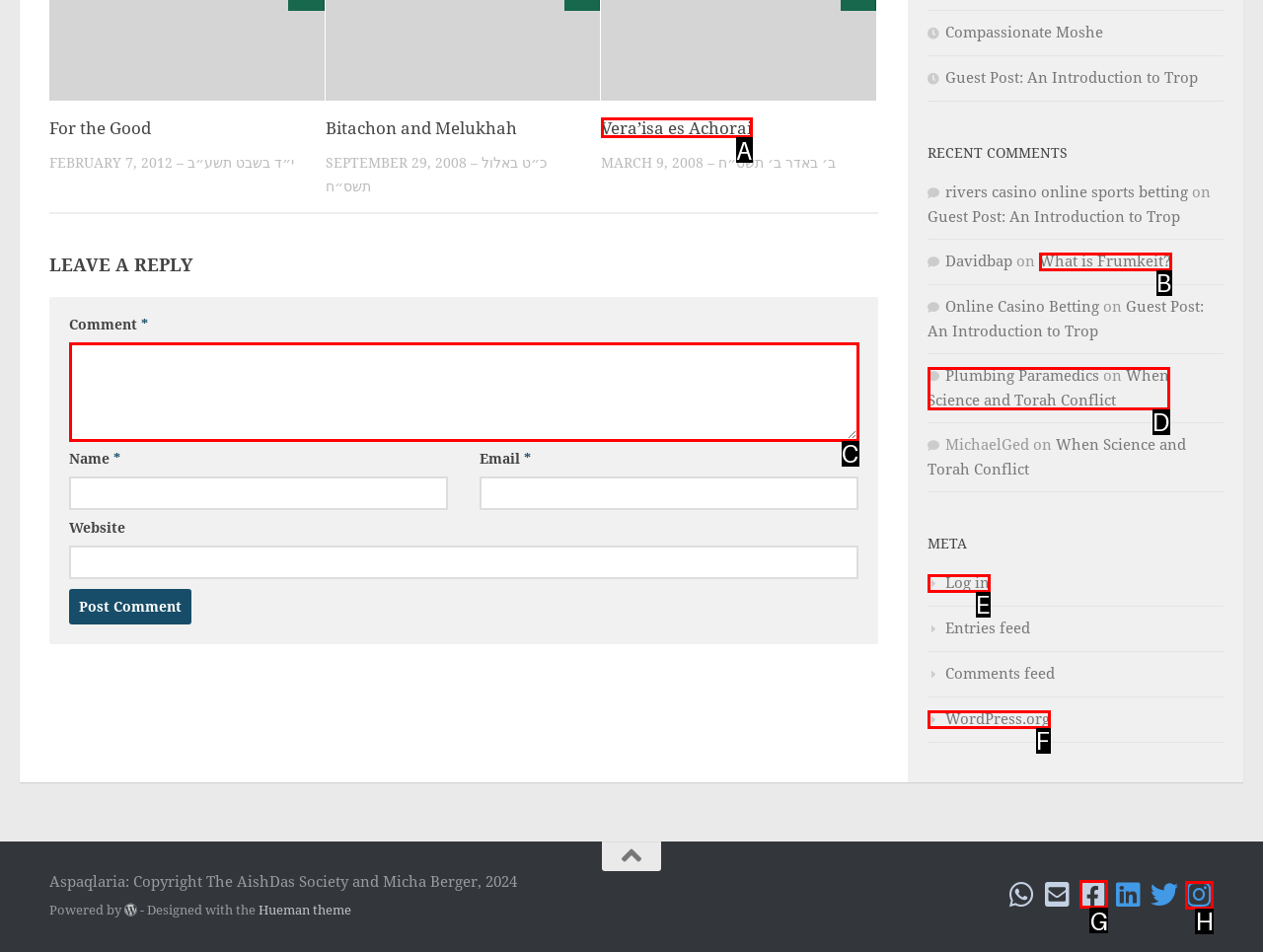Select the letter of the UI element that matches this task: Follow on Facebook
Provide the answer as the letter of the correct choice.

G